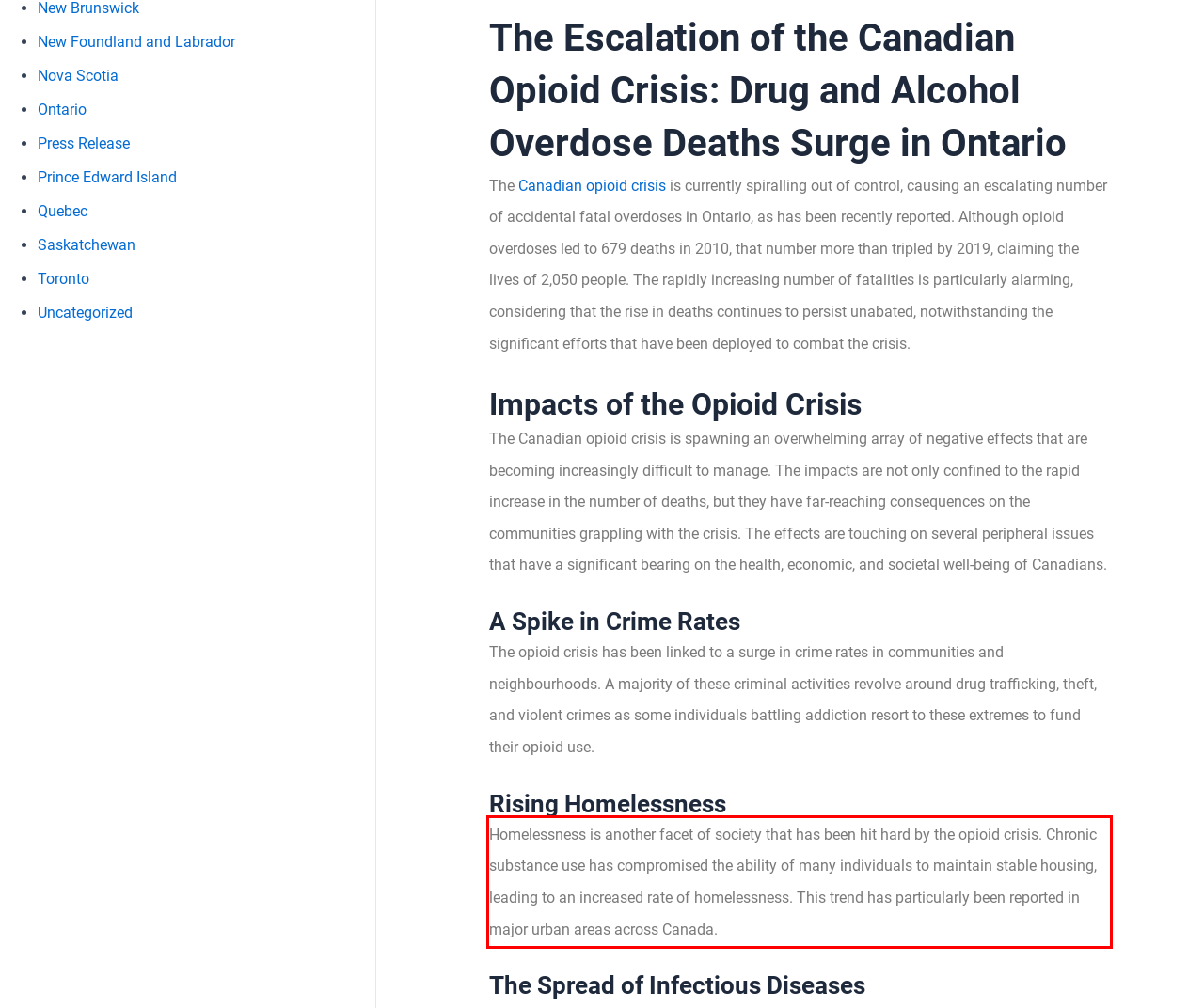You are presented with a screenshot containing a red rectangle. Extract the text found inside this red bounding box.

Homelessness is another facet of society that has been hit hard by the opioid crisis. Chronic substance use has compromised the ability of many individuals to maintain stable housing, leading to an increased rate of homelessness. This trend has particularly been reported in major urban areas across Canada.